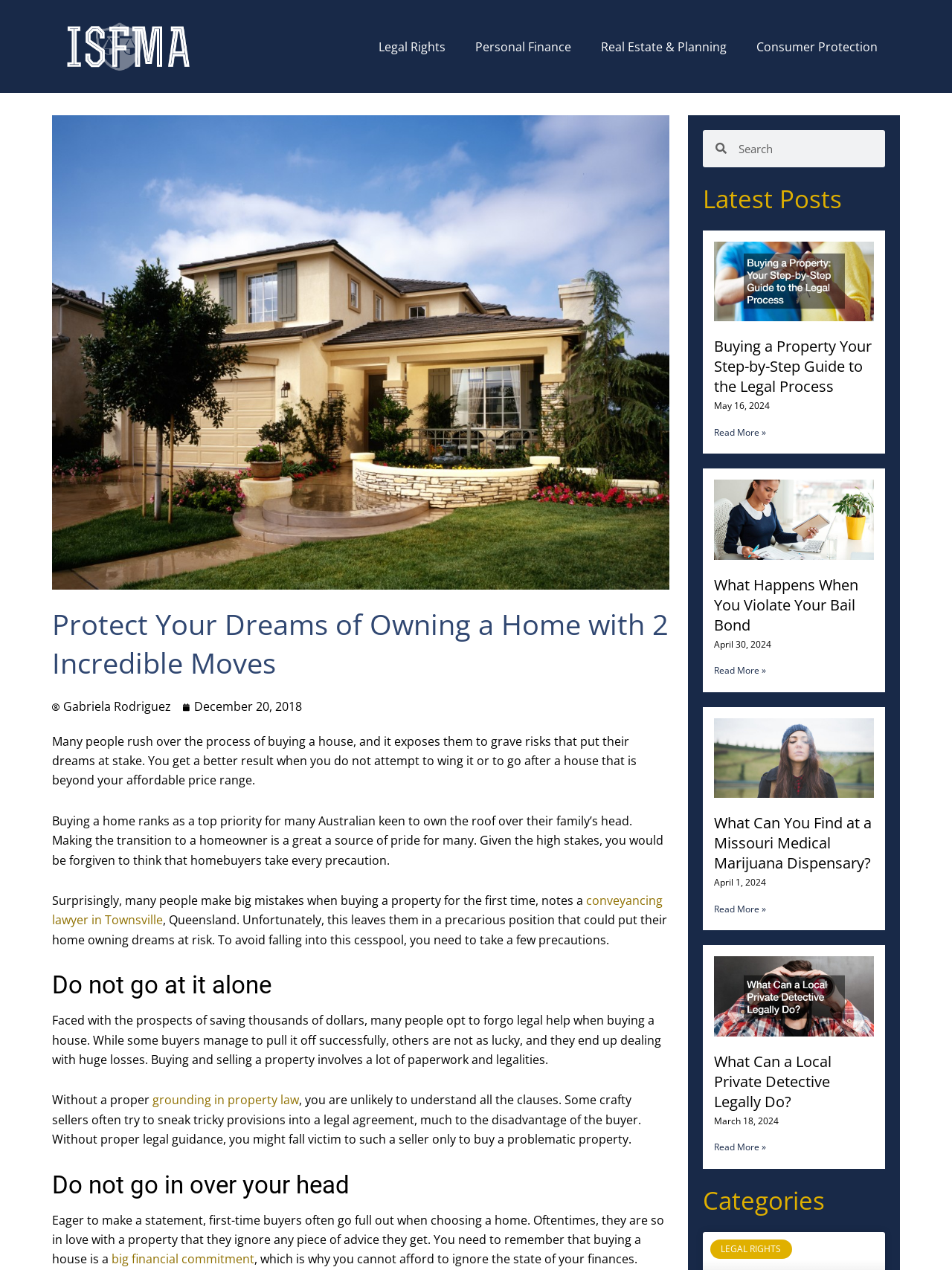Why is it important to consider finances when buying a home?
Look at the image and answer with only one word or phrase.

To avoid financial risks